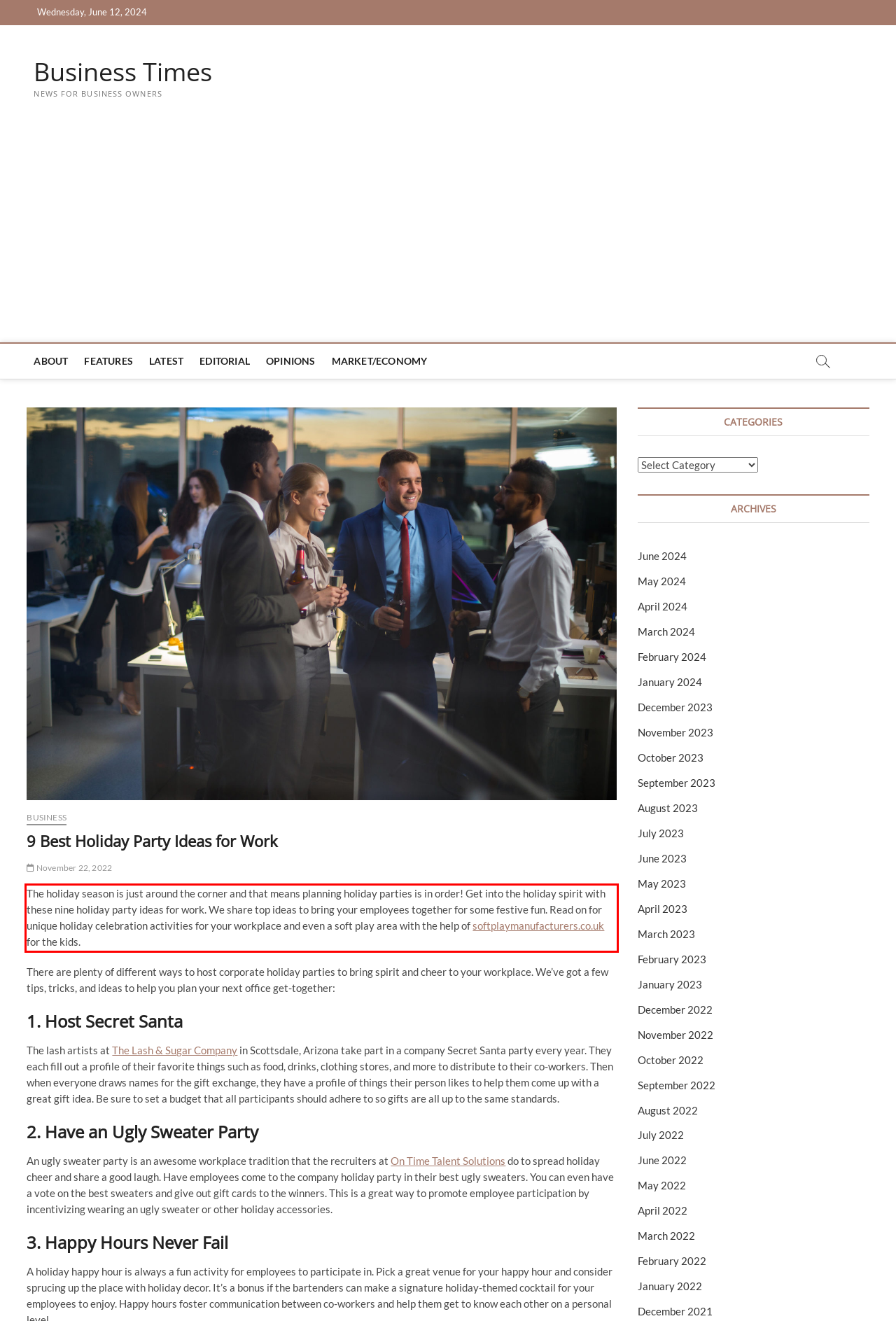Examine the screenshot of the webpage, locate the red bounding box, and generate the text contained within it.

The holiday season is just around the corner and that means planning holiday parties is in order! Get into the holiday spirit with these nine holiday party ideas for work. We share top ideas to bring your employees together for some festive fun. Read on for unique holiday celebration activities for your workplace and even a soft play area with the help of softplaymanufacturers.co.uk for the kids.